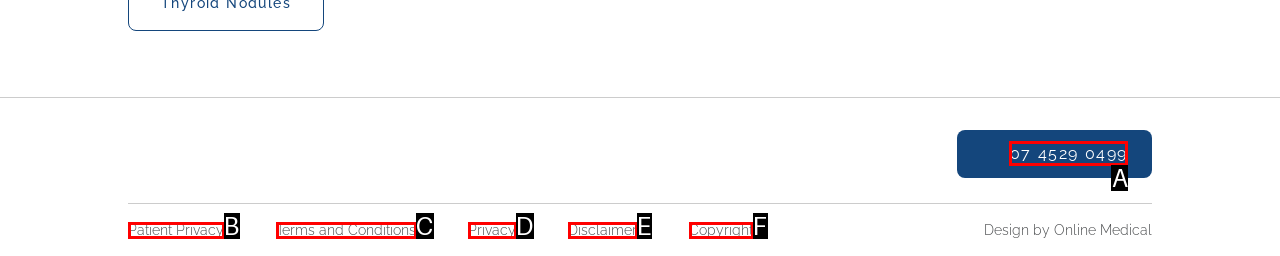Find the option that fits the given description: 07 4529 0499
Answer with the letter representing the correct choice directly.

A